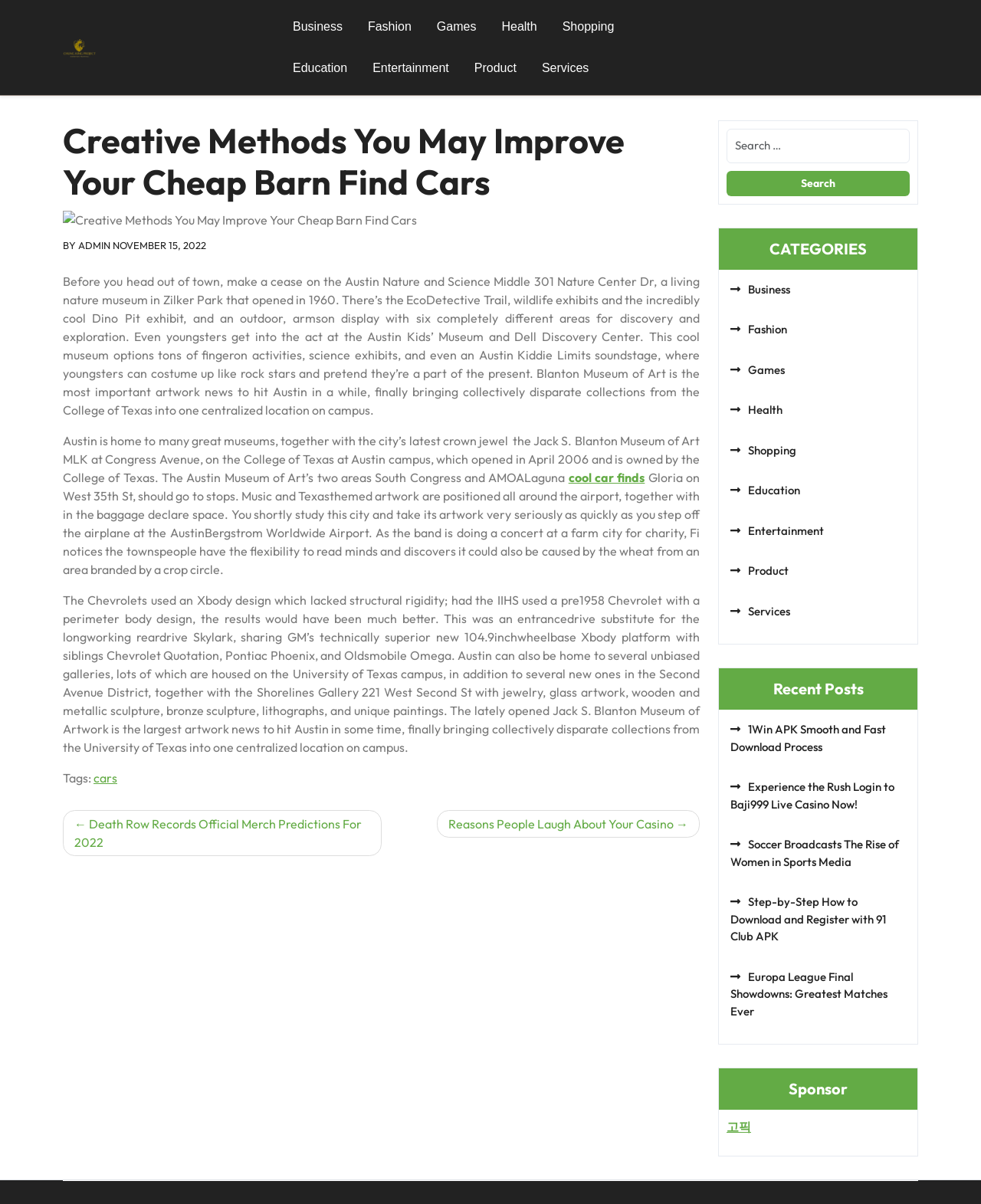Could you highlight the region that needs to be clicked to execute the instruction: "View the 'Recent Posts' section"?

[0.733, 0.555, 0.935, 0.589]